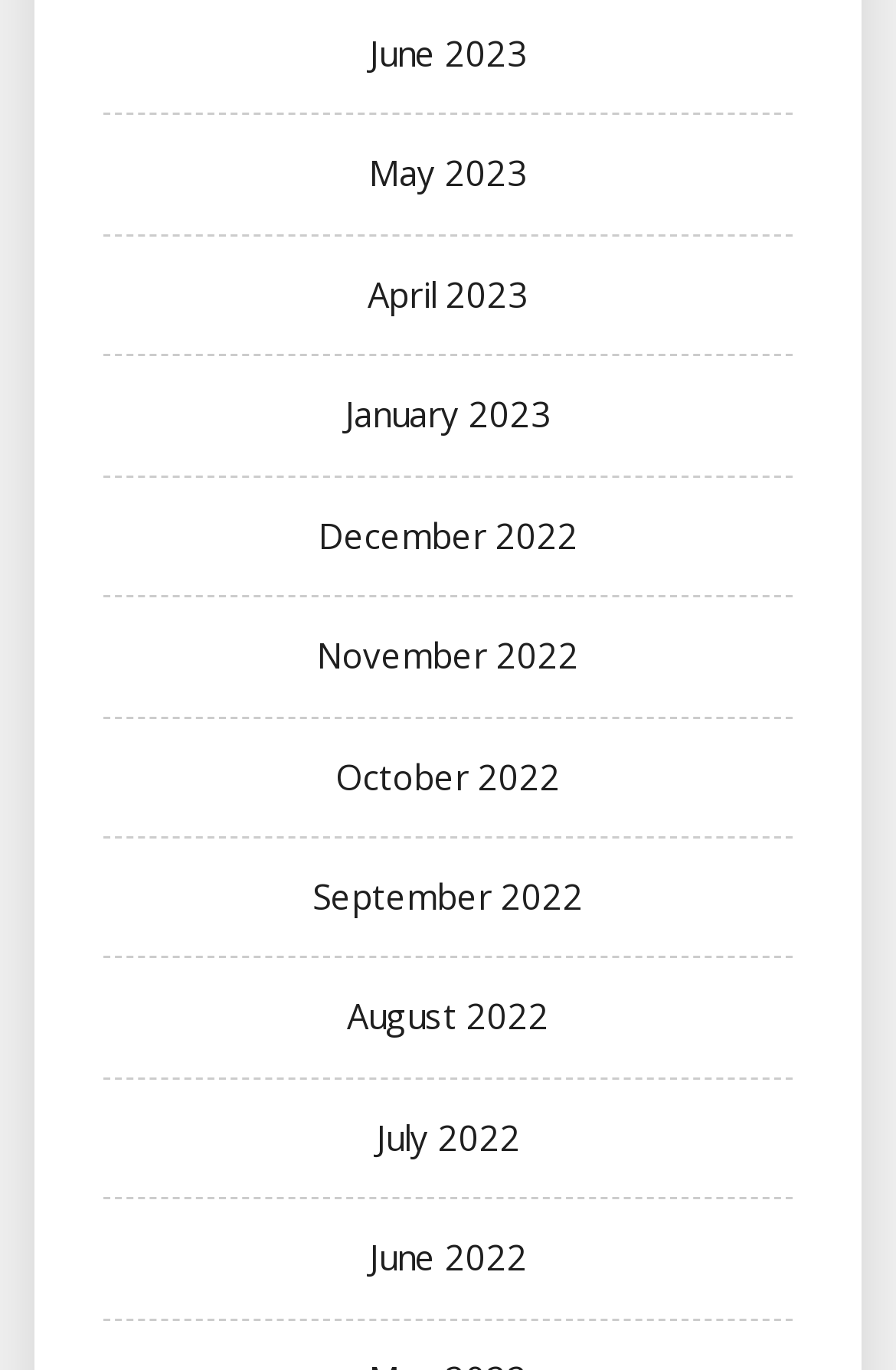Find the bounding box coordinates of the clickable element required to execute the following instruction: "view May 2023". Provide the coordinates as four float numbers between 0 and 1, i.e., [left, top, right, bottom].

[0.412, 0.11, 0.588, 0.143]